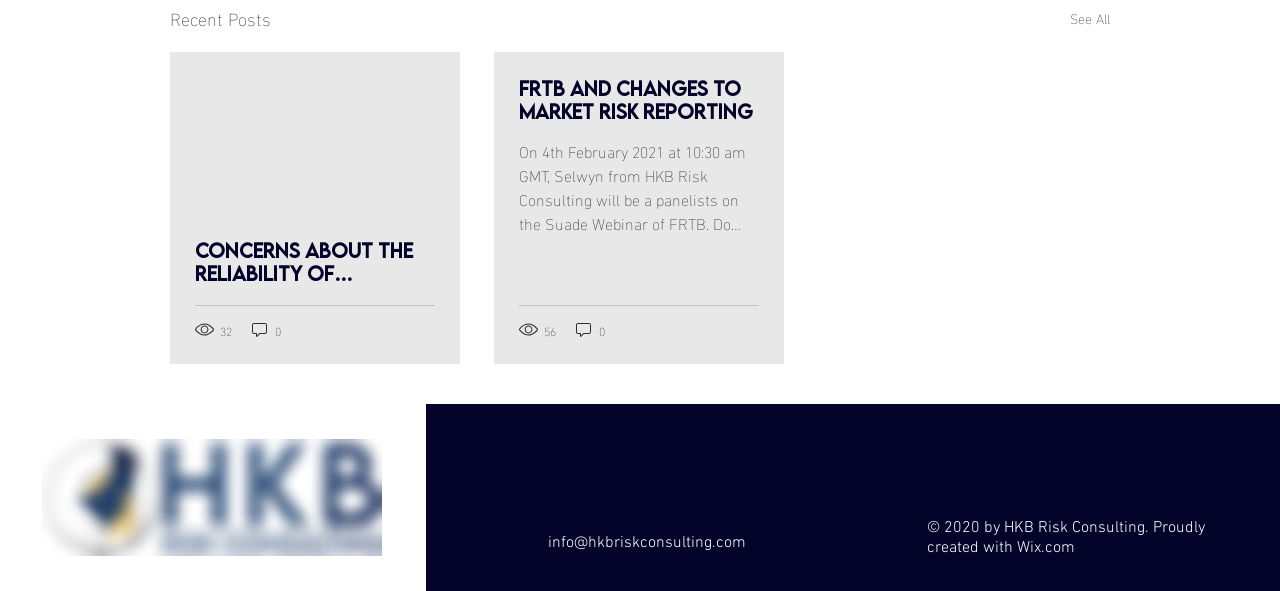Please find and report the bounding box coordinates of the element to click in order to perform the following action: "Contact HKB Risk Consulting via email". The coordinates should be expressed as four float numbers between 0 and 1, in the format [left, top, right, bottom].

[0.428, 0.901, 0.583, 0.935]